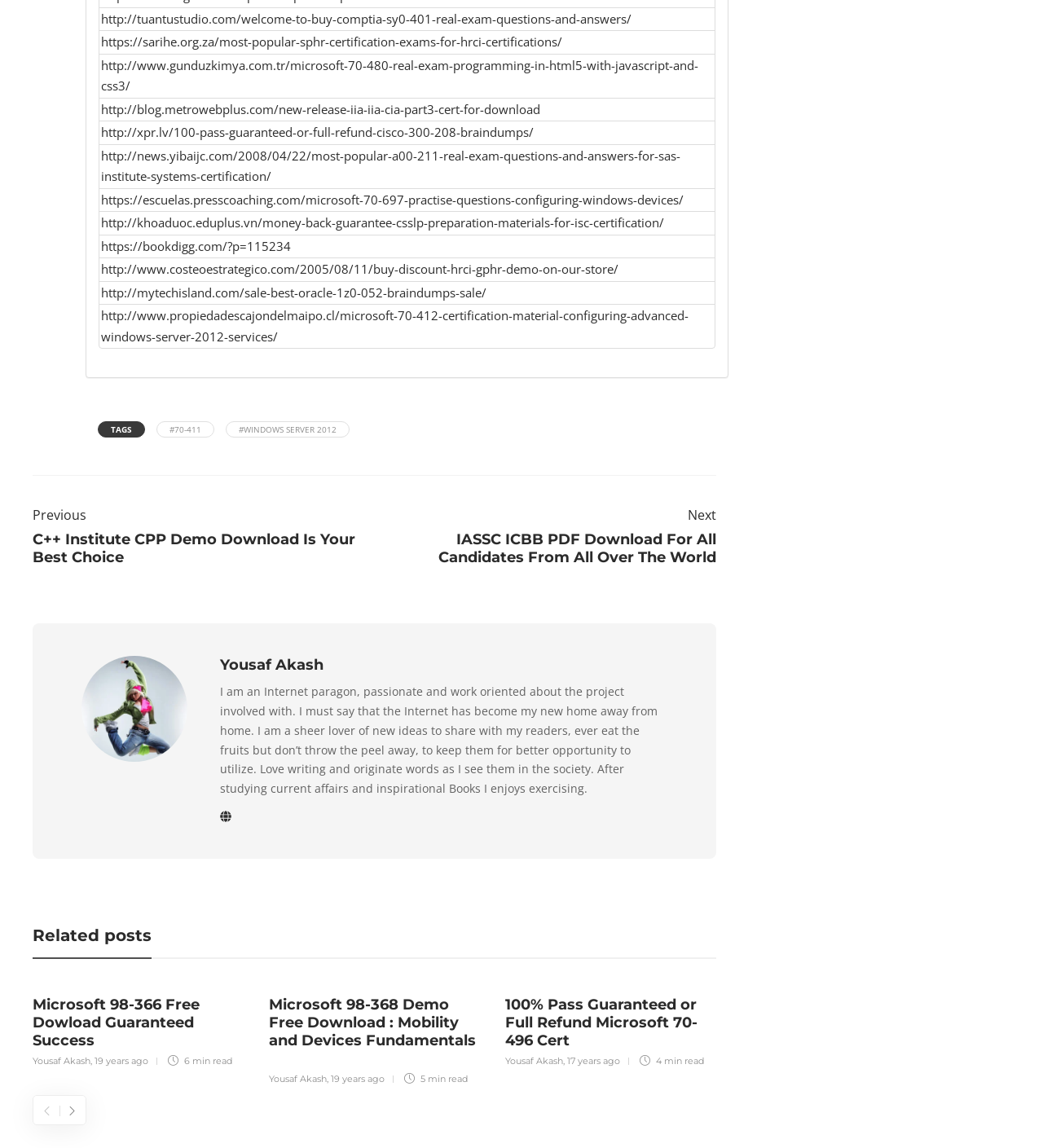Given the description: "http://news.yibaijc.com/2008/04/22/most-popular-a00-211-real-exam-questions-and-answers-for-sas-institute-systems-certification/", determine the bounding box coordinates of the UI element. The coordinates should be formatted as four float numbers between 0 and 1, [left, top, right, bottom].

[0.097, 0.128, 0.652, 0.161]